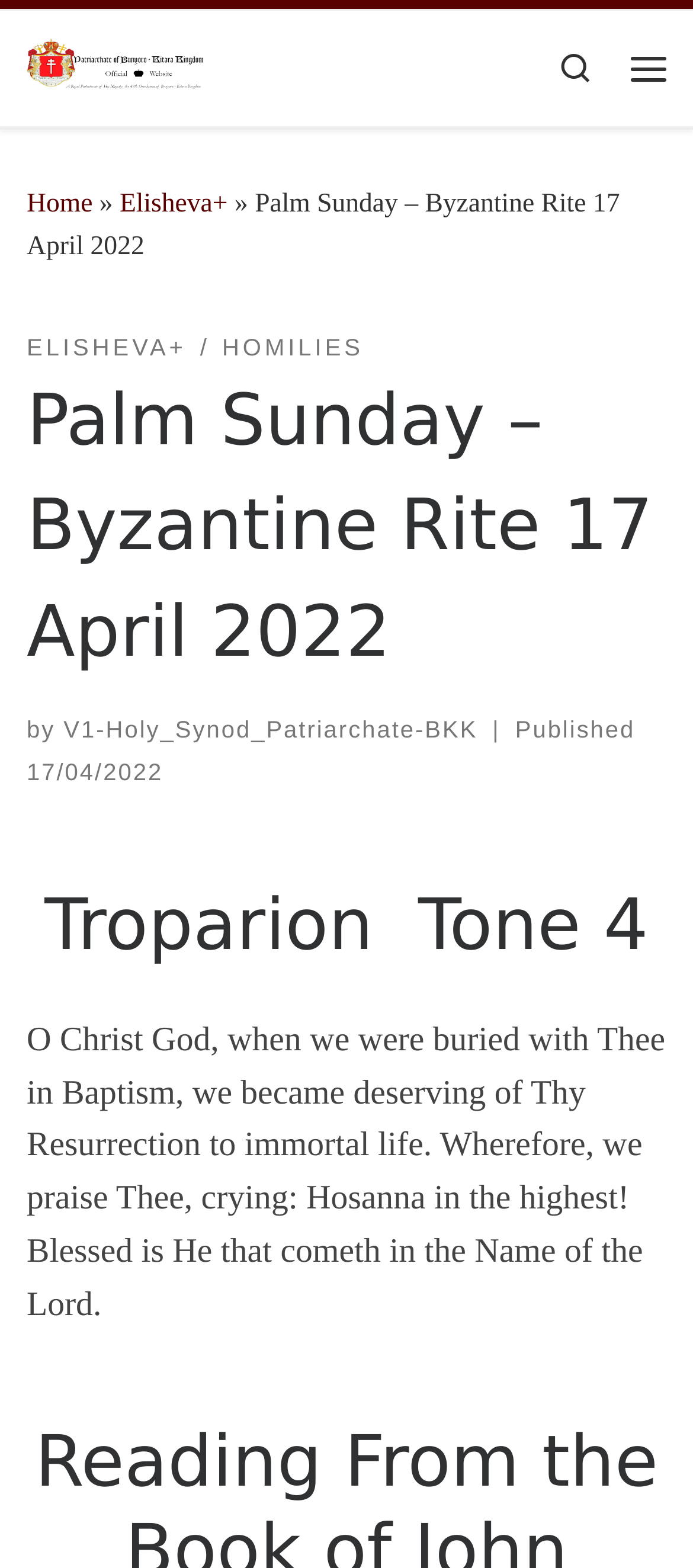Determine the bounding box coordinates of the region I should click to achieve the following instruction: "go to home page". Ensure the bounding box coordinates are four float numbers between 0 and 1, i.e., [left, top, right, bottom].

[0.038, 0.12, 0.134, 0.14]